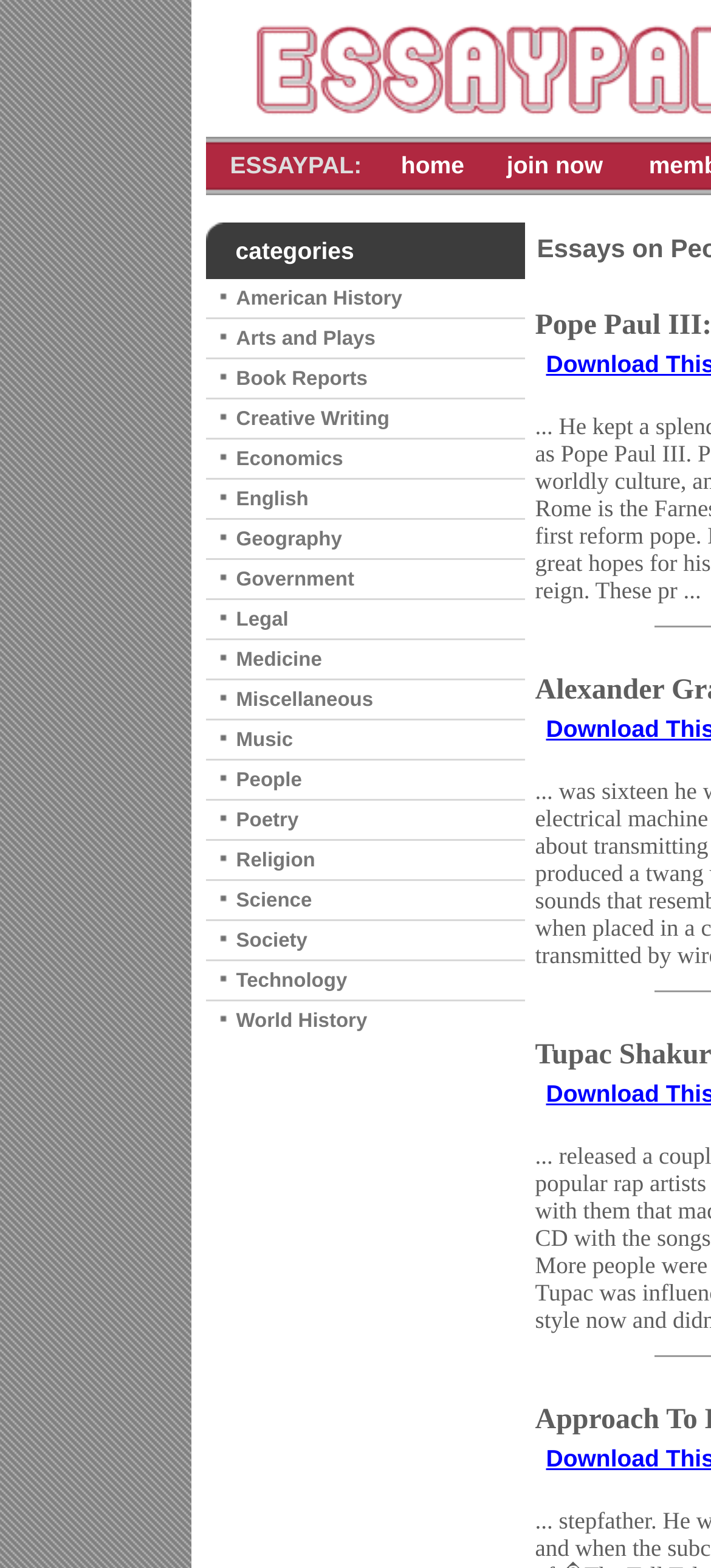Generate a comprehensive description of the webpage.

The webpage is divided into sections, with a top navigation bar containing three links: "ESSAYPAL:", "home", and "join now". Below the navigation bar, there is a table with multiple rows, each containing a category of essays. The categories are listed in a grid-like structure, with each category having an image and a link to a specific page. The categories include "American History", "Arts and Plays", "Book Reports", "Creative Writing", and many others, totaling 18 categories.

Each category is positioned in a grid cell, with the image aligned to the left and the link to the right. The categories are arranged in a vertical column, with the first category "American History" at the top and the last category "Technology" at the bottom. The table occupies a significant portion of the webpage, spanning from the top to the bottom.

There are no visible paragraphs or blocks of text on the webpage, aside from the category names and the navigation links. The overall layout is organized and easy to navigate, with clear headings and concise text.